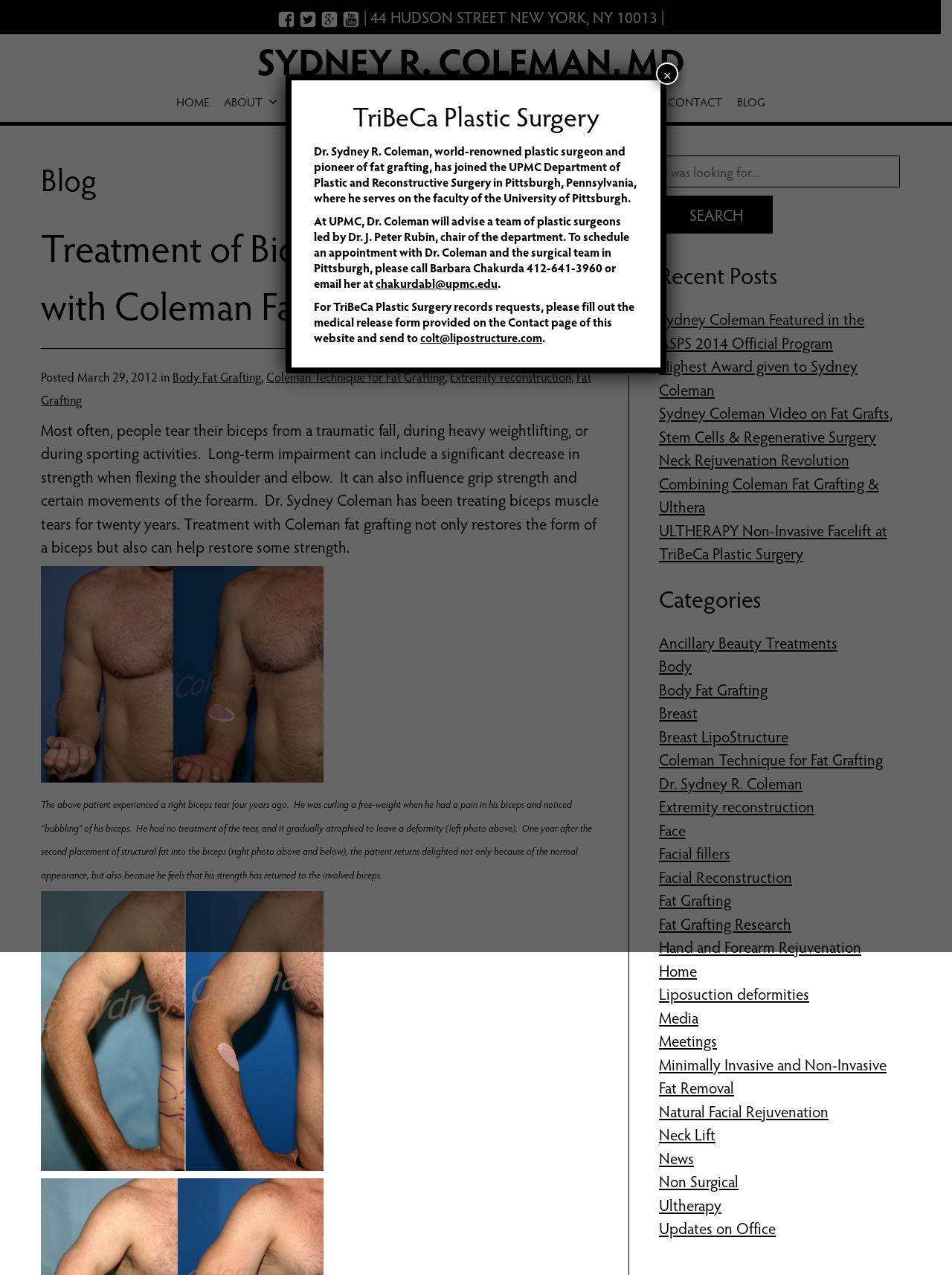Identify the bounding box coordinates of the clickable region to carry out the given instruction: "Click the 'HOME' link".

[0.177, 0.064, 0.227, 0.095]